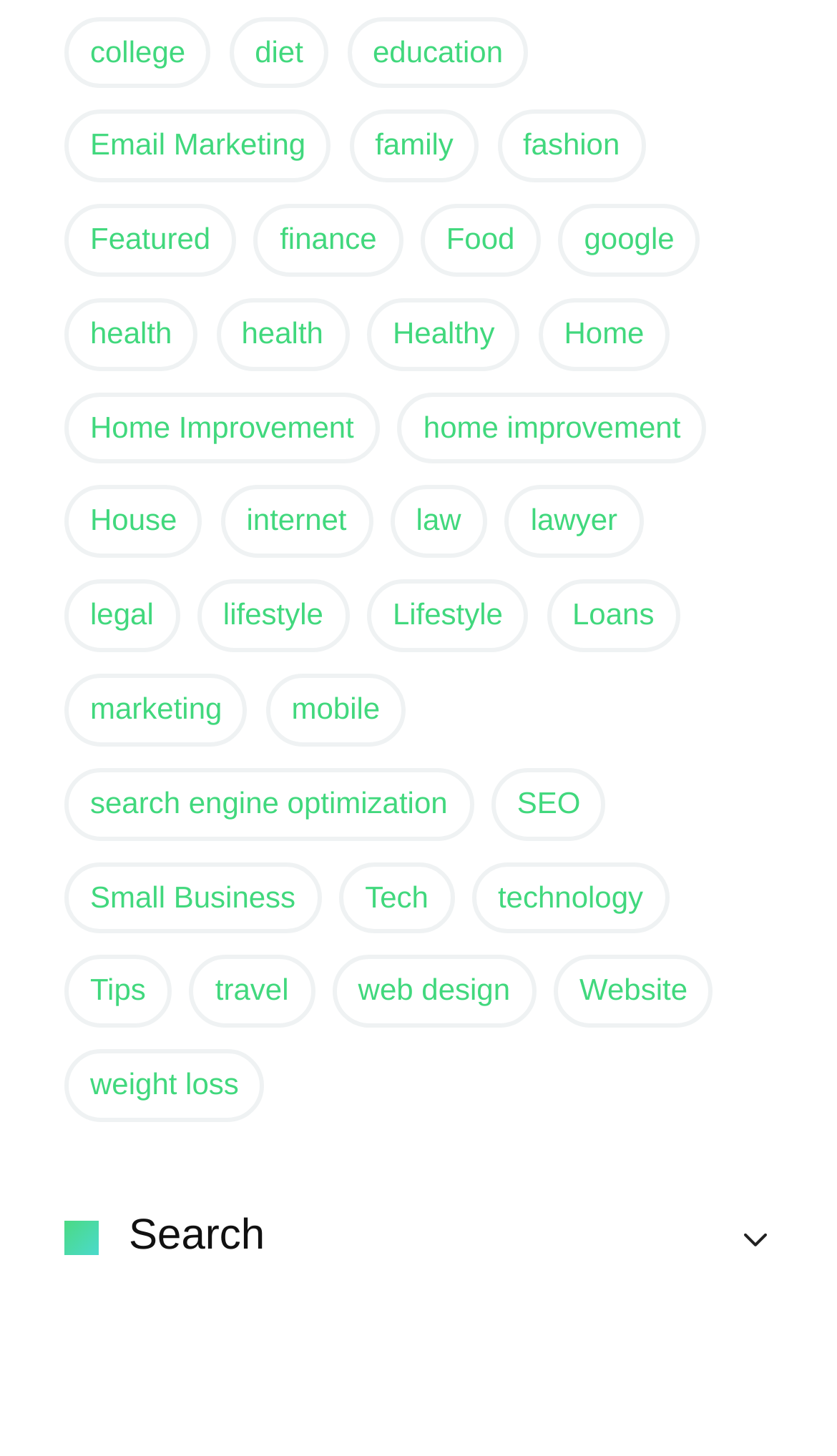Find the bounding box coordinates of the element I should click to carry out the following instruction: "go to health".

[0.077, 0.205, 0.236, 0.254]